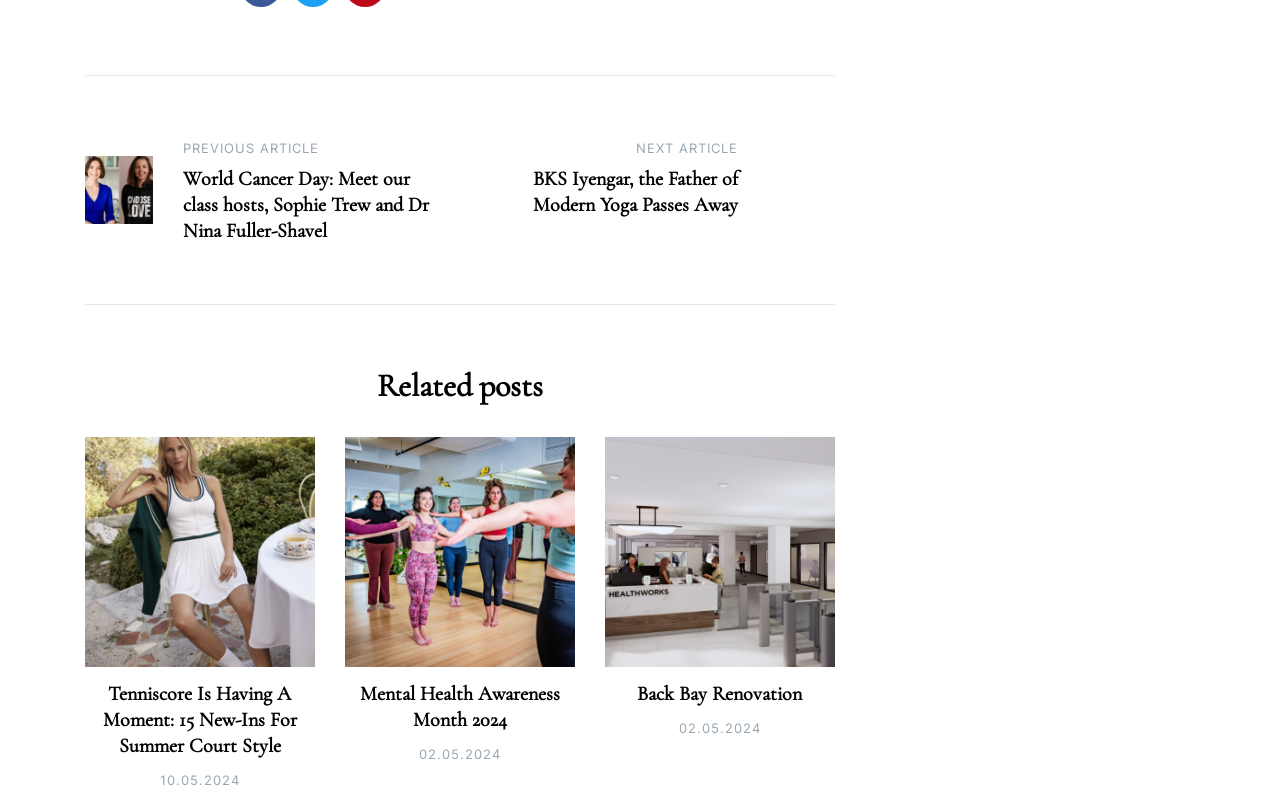Please identify the bounding box coordinates of the region to click in order to complete the task: "View the next article". The coordinates must be four float numbers between 0 and 1, specified as [left, top, right, bottom].

[0.496, 0.175, 0.576, 0.195]